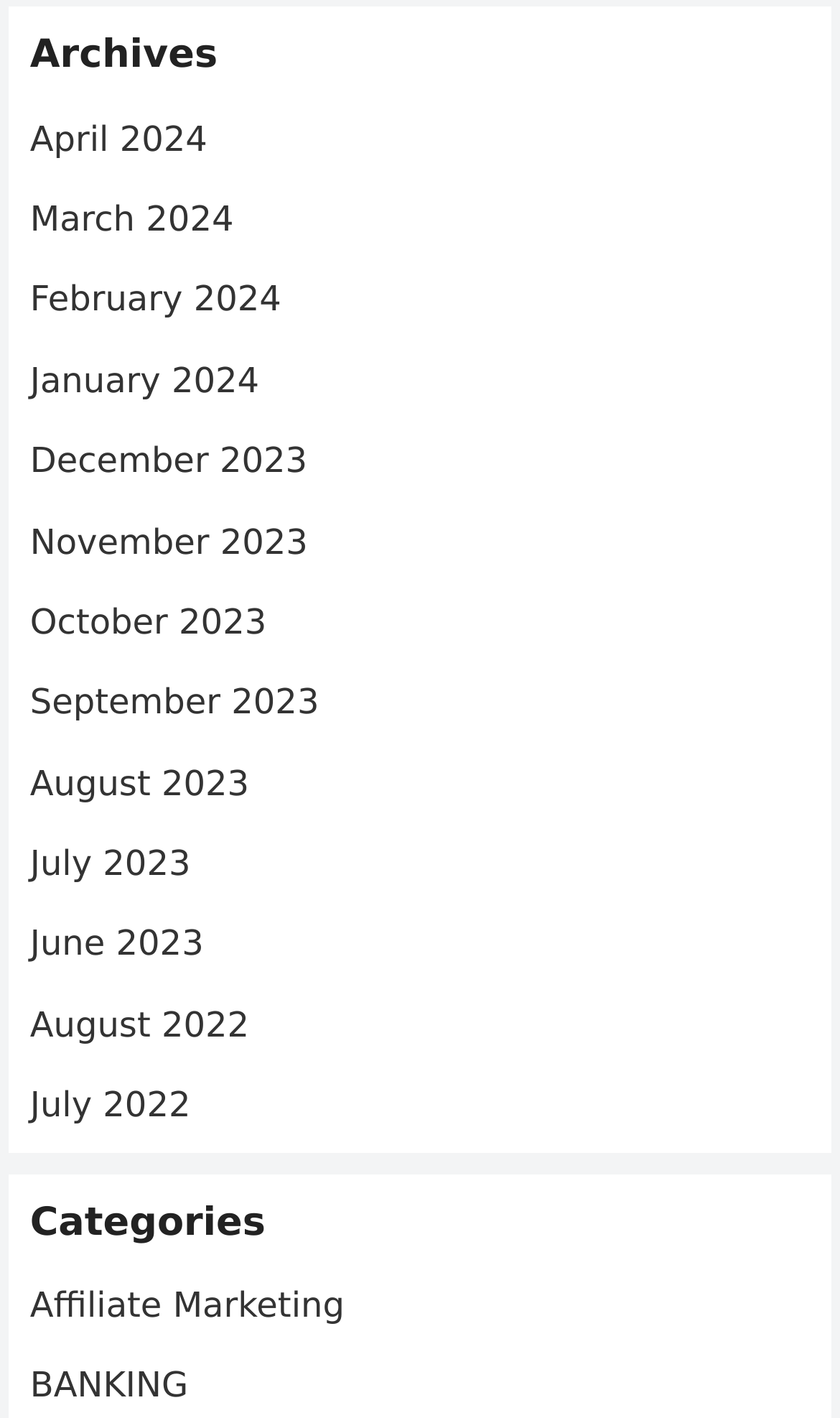Locate and provide the bounding box coordinates for the HTML element that matches this description: "BANKING".

[0.036, 0.962, 0.224, 0.991]